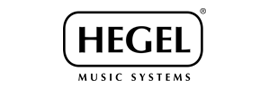Please give a succinct answer using a single word or phrase:
What is the company recognized for?

delivering exceptional sound quality